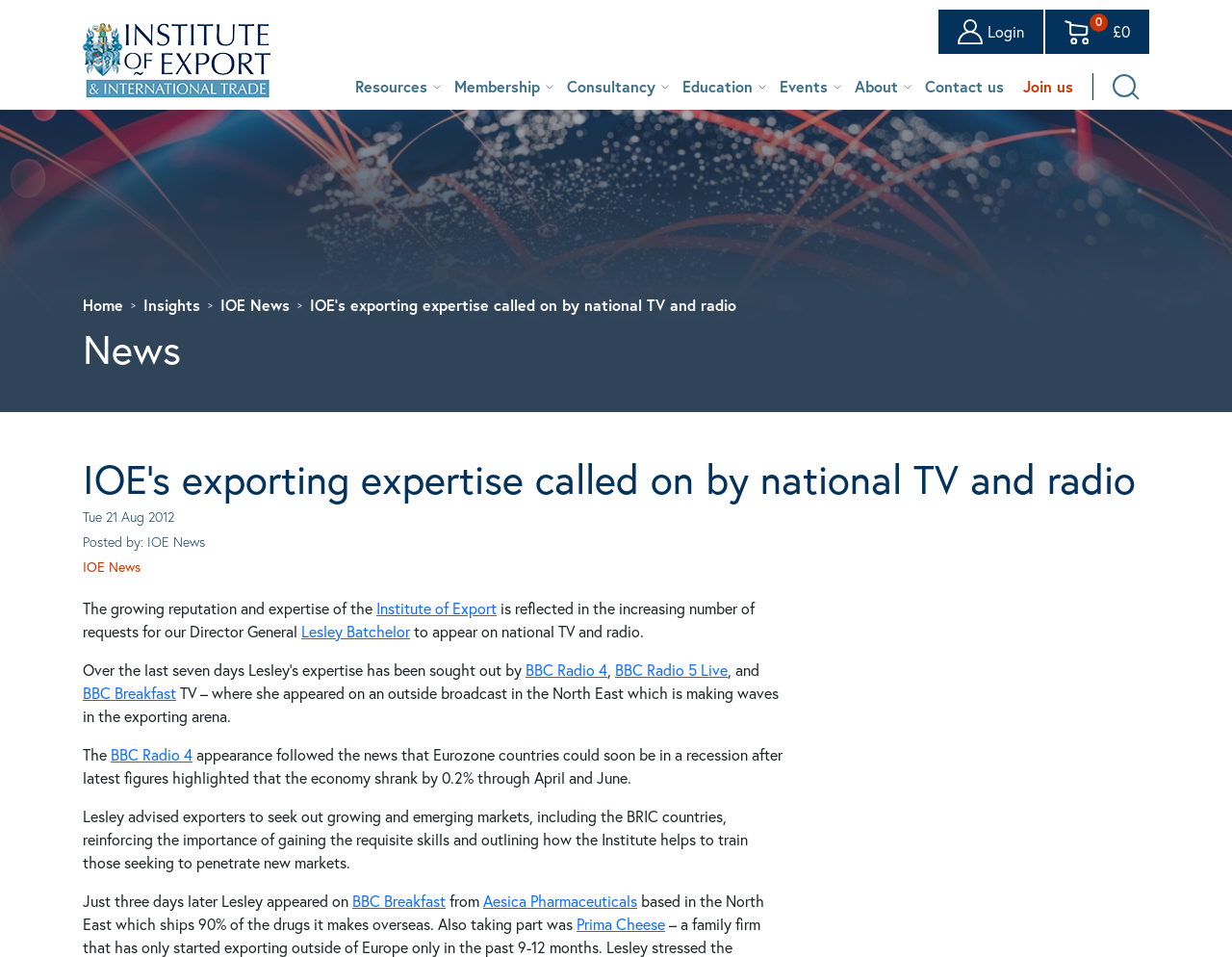What is the logo of the website?
Offer a detailed and exhaustive answer to the question.

The logo of the website is located at the top left corner of the webpage, and it is an image with the text 'IOE Logo'.